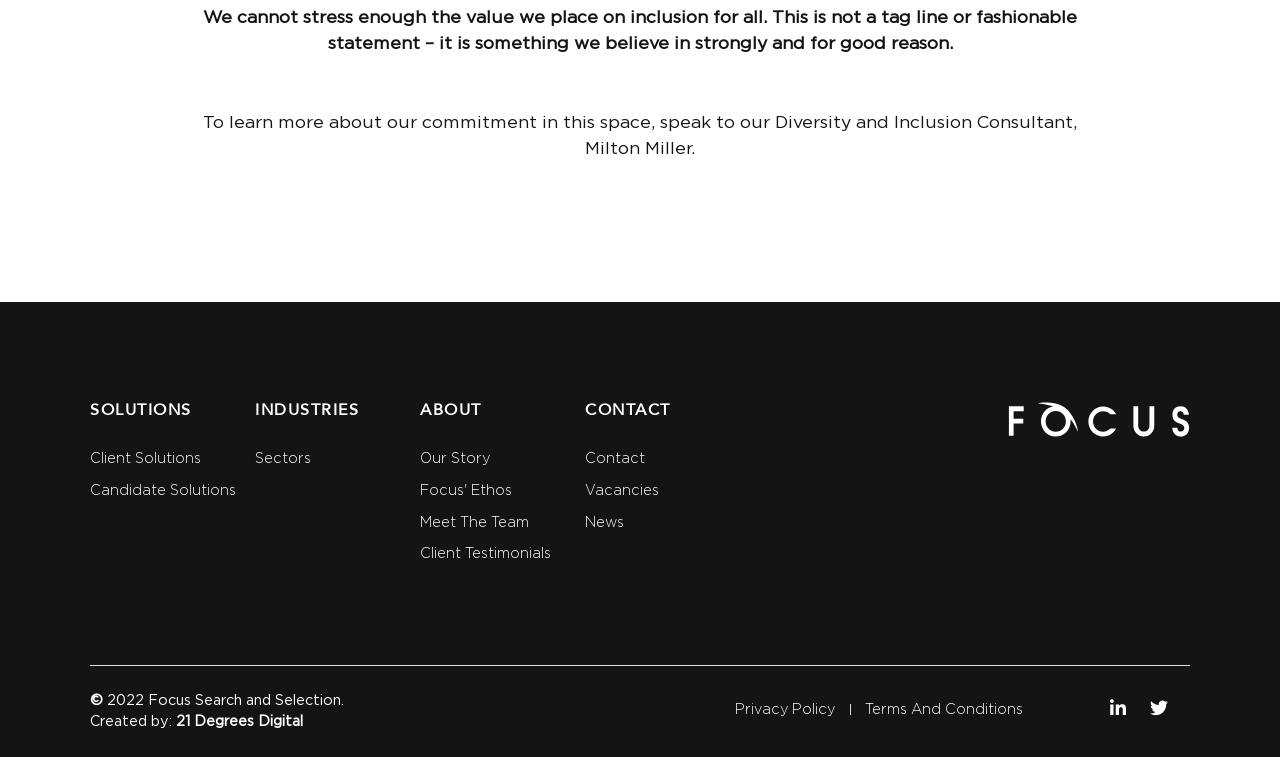Refer to the screenshot and answer the following question in detail:
What social media platforms are linked on the webpage?

The webpage links to two social media platforms, namely Linkedin and Twitter, which are indicated by the icons and text at the bottom right corner of the webpage.